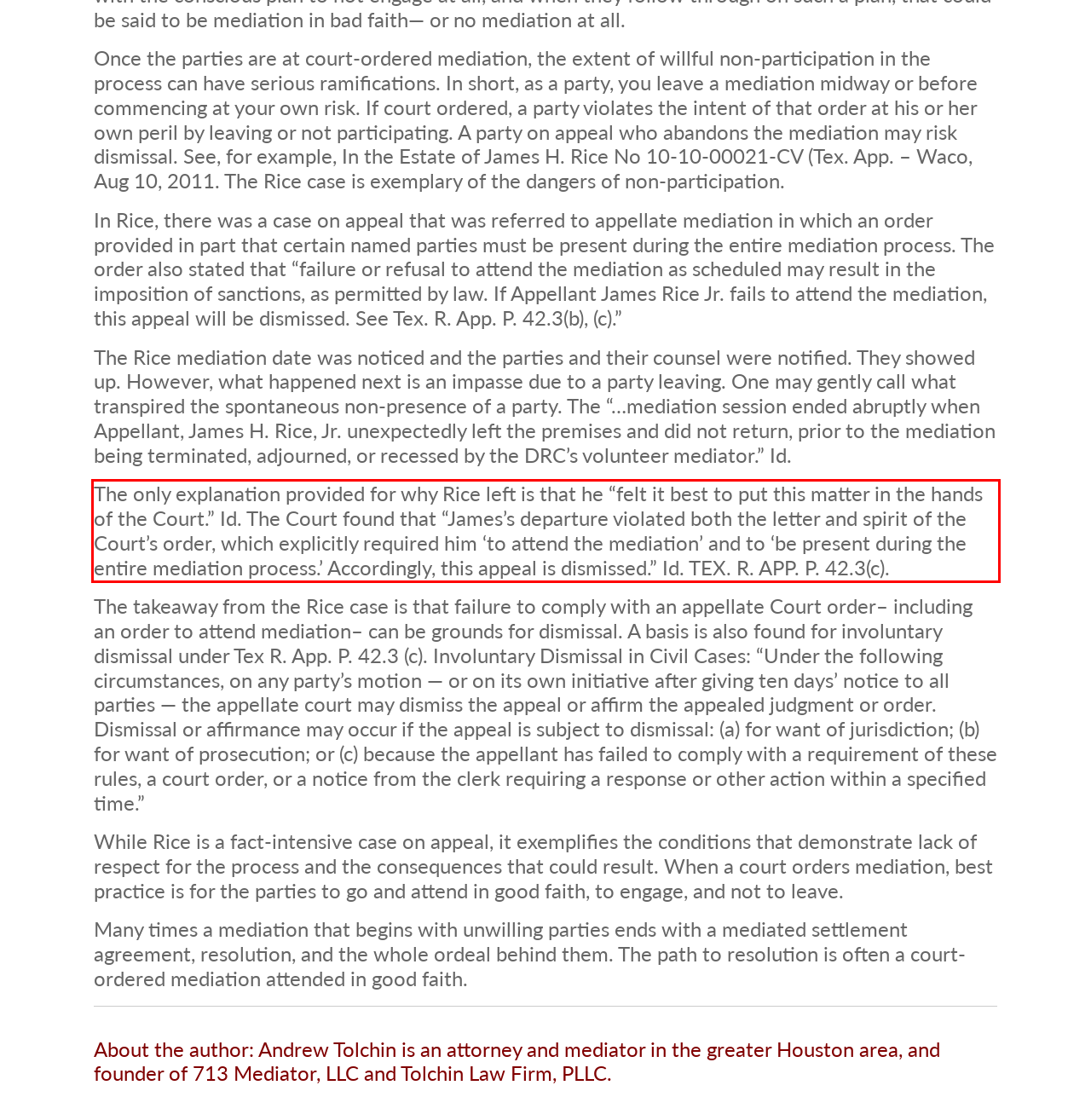Given a screenshot of a webpage, identify the red bounding box and perform OCR to recognize the text within that box.

The only explanation provided for why Rice left is that he “felt it best to put this matter in the hands of the Court.” Id. The Court found that “James’s departure violated both the letter and spirit of the Court’s order, which explicitly required him ‘to attend the mediation’ and to ‘be present during the entire mediation process.’ Accordingly, this appeal is dismissed.” Id. TEX. R. APP. P. 42.3(c).